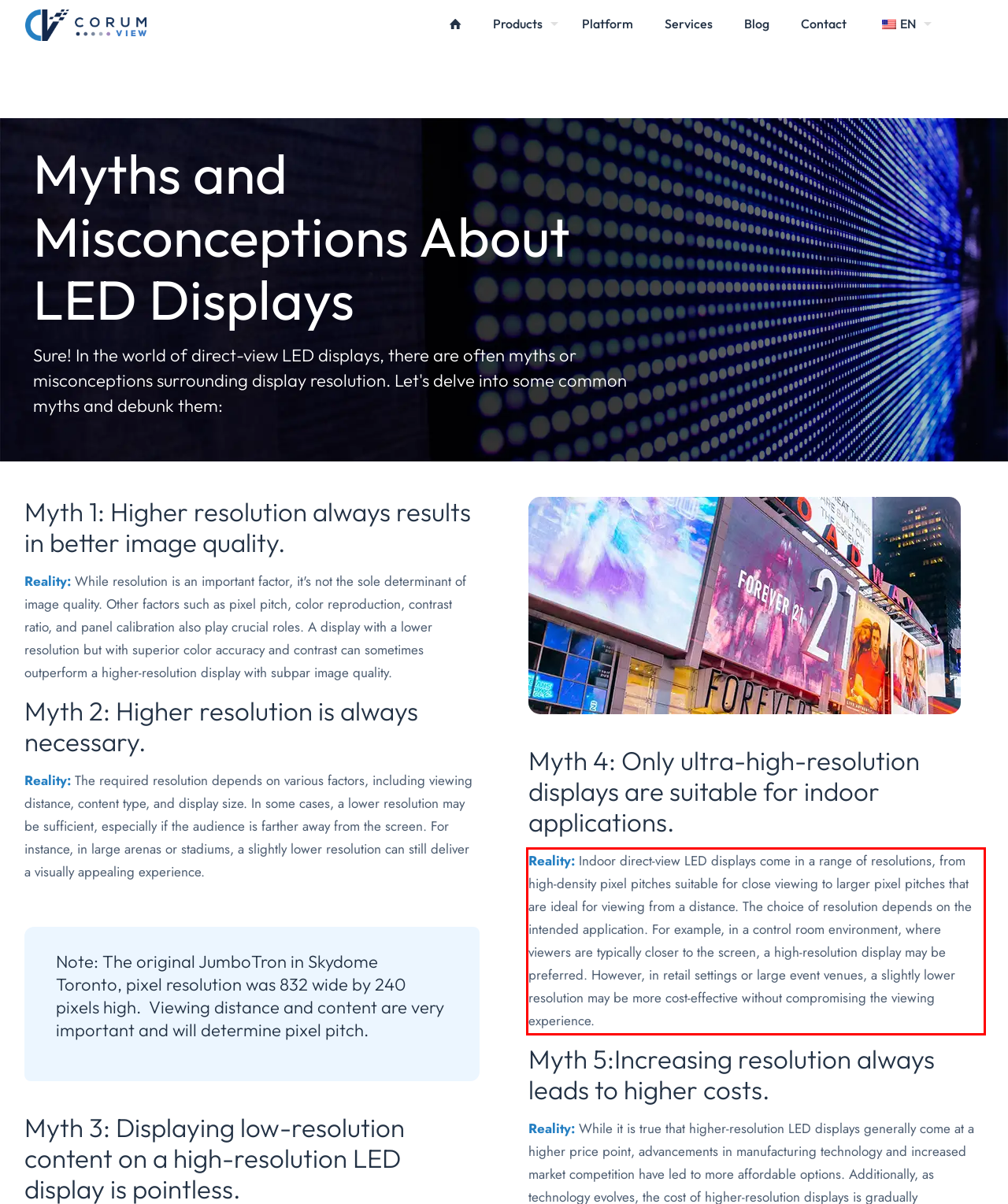Analyze the webpage screenshot and use OCR to recognize the text content in the red bounding box.

Reality: Indoor direct-view LED displays come in a range of resolutions, from high-density pixel pitches suitable for close viewing to larger pixel pitches that are ideal for viewing from a distance. The choice of resolution depends on the intended application. For example, in a control room environment, where viewers are typically closer to the screen, a high-resolution display may be preferred. However, in retail settings or large event venues, a slightly lower resolution may be more cost-effective without compromising the viewing experience.